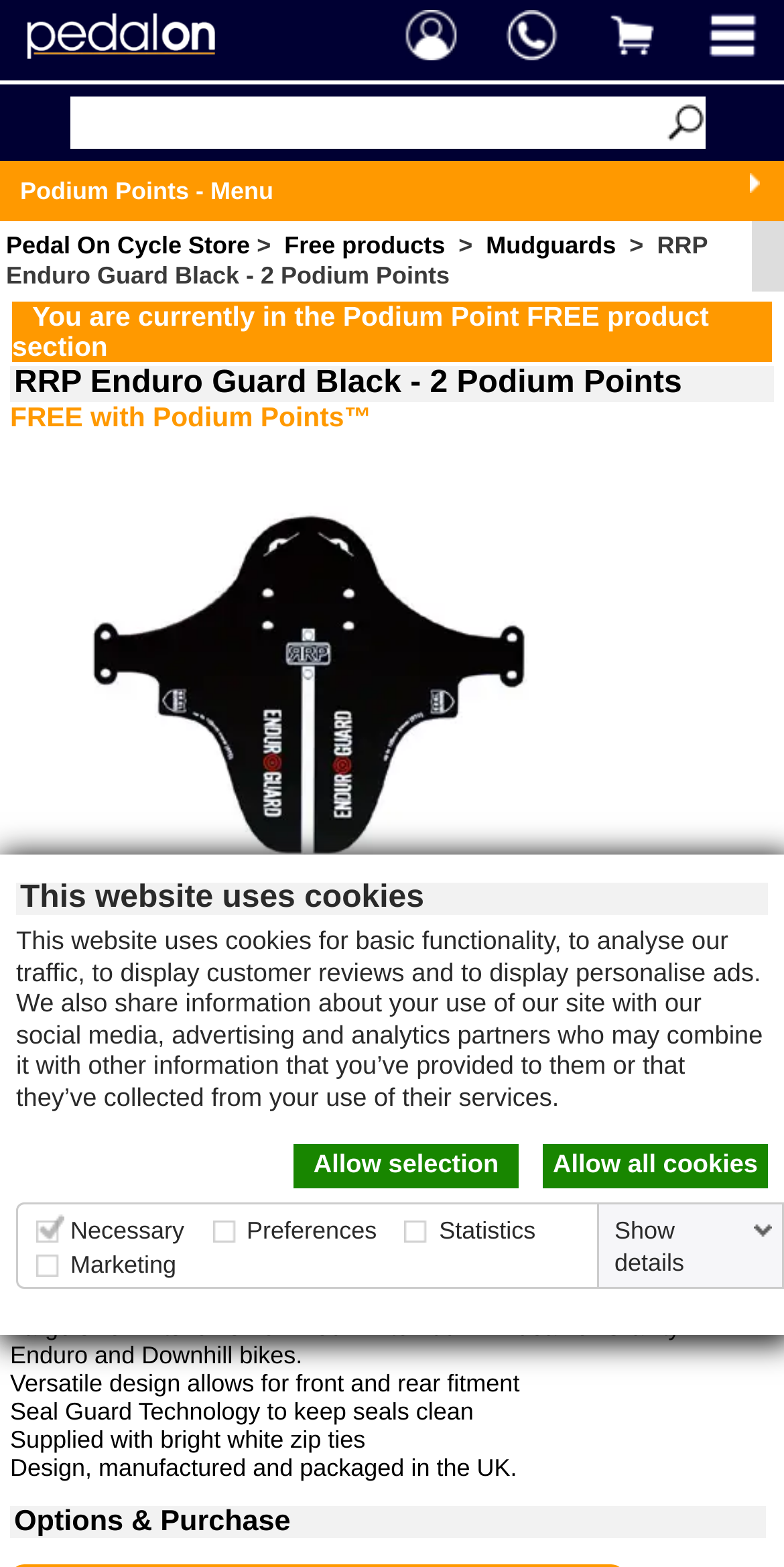What is the ideal use for the standard size of this product?
Please provide a single word or phrase based on the screenshot.

4X, Cross County and short travel Trail bikes